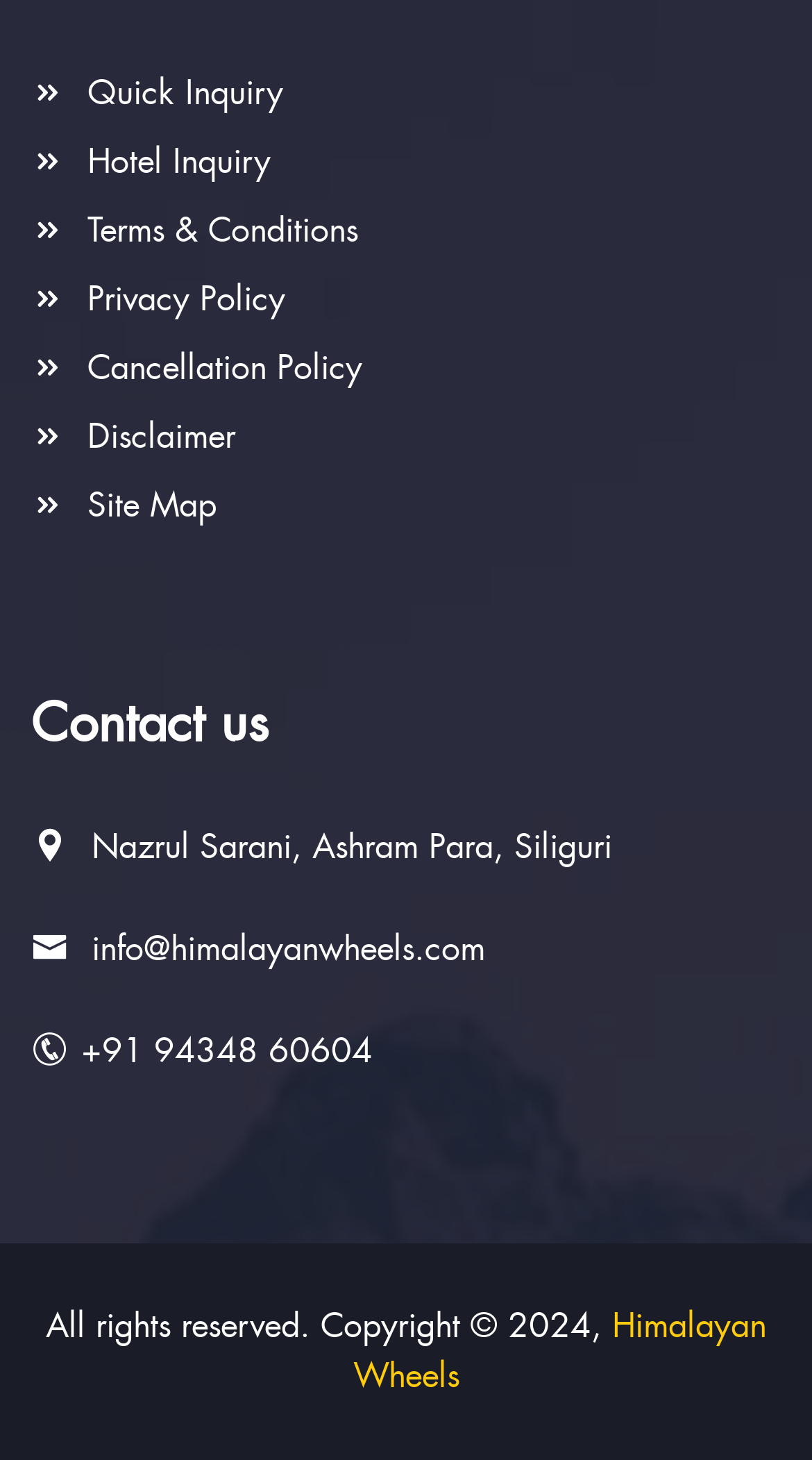Locate the bounding box coordinates of the element I should click to achieve the following instruction: "View Terms & Conditions".

[0.038, 0.142, 0.441, 0.172]